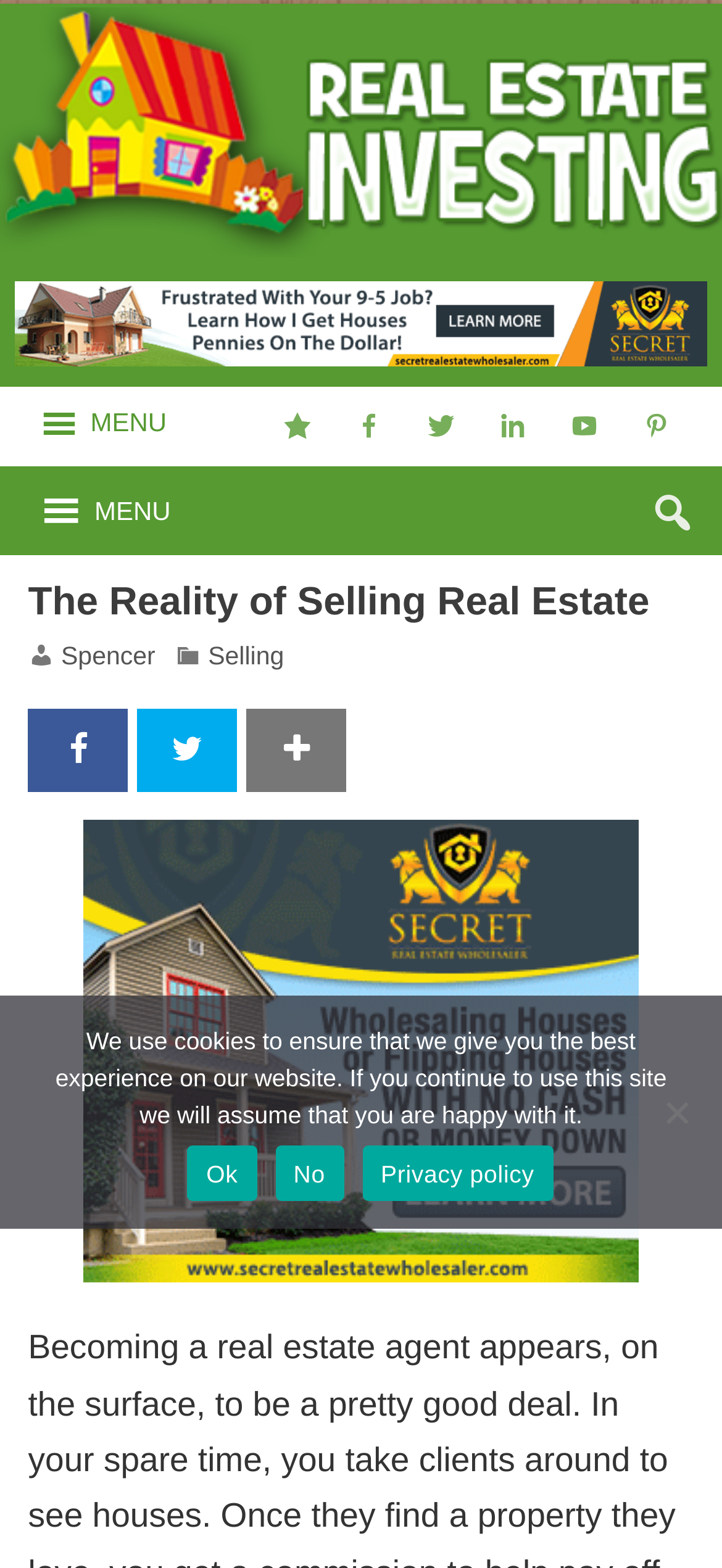Determine the bounding box coordinates of the region that needs to be clicked to achieve the task: "Click the Real Estate Investing link".

[0.0, 0.003, 1.0, 0.023]